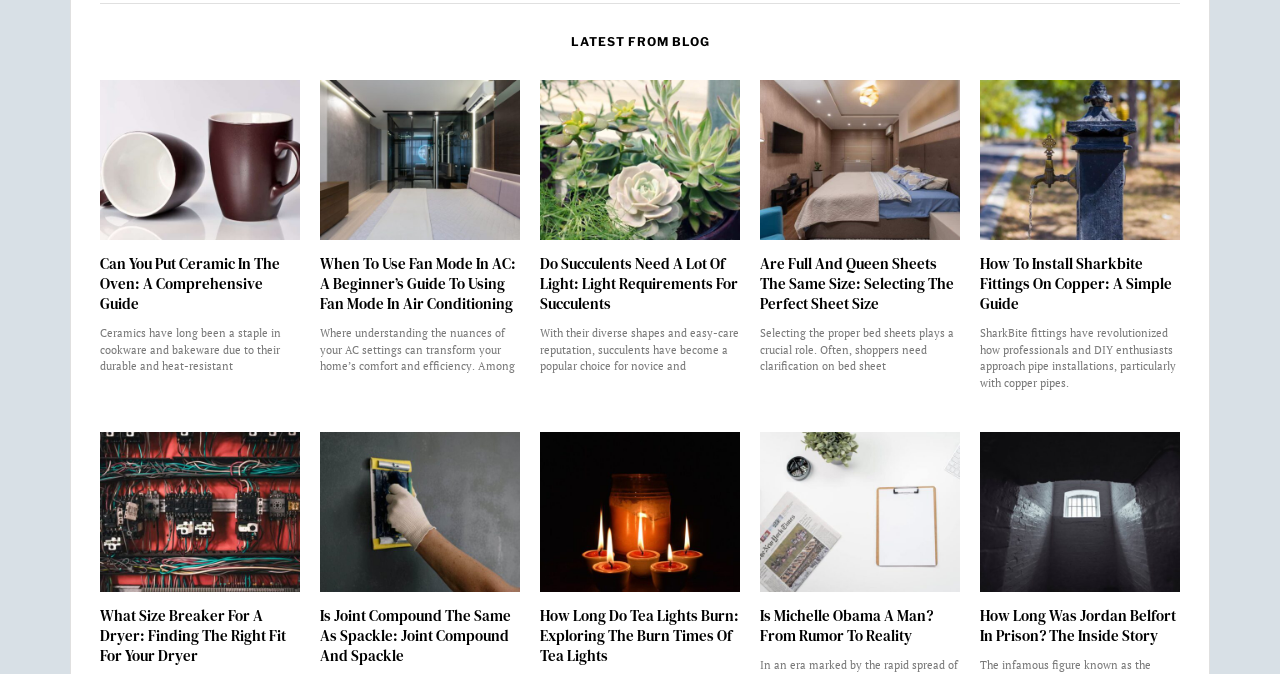What is the common format of the articles?
Deliver a detailed and extensive answer to the question.

Each article on this webpage follows a common format, consisting of a figure, a heading, and static text. The figure is an image related to the article topic, the heading is a brief title of the article, and the static text is a short description of the article.